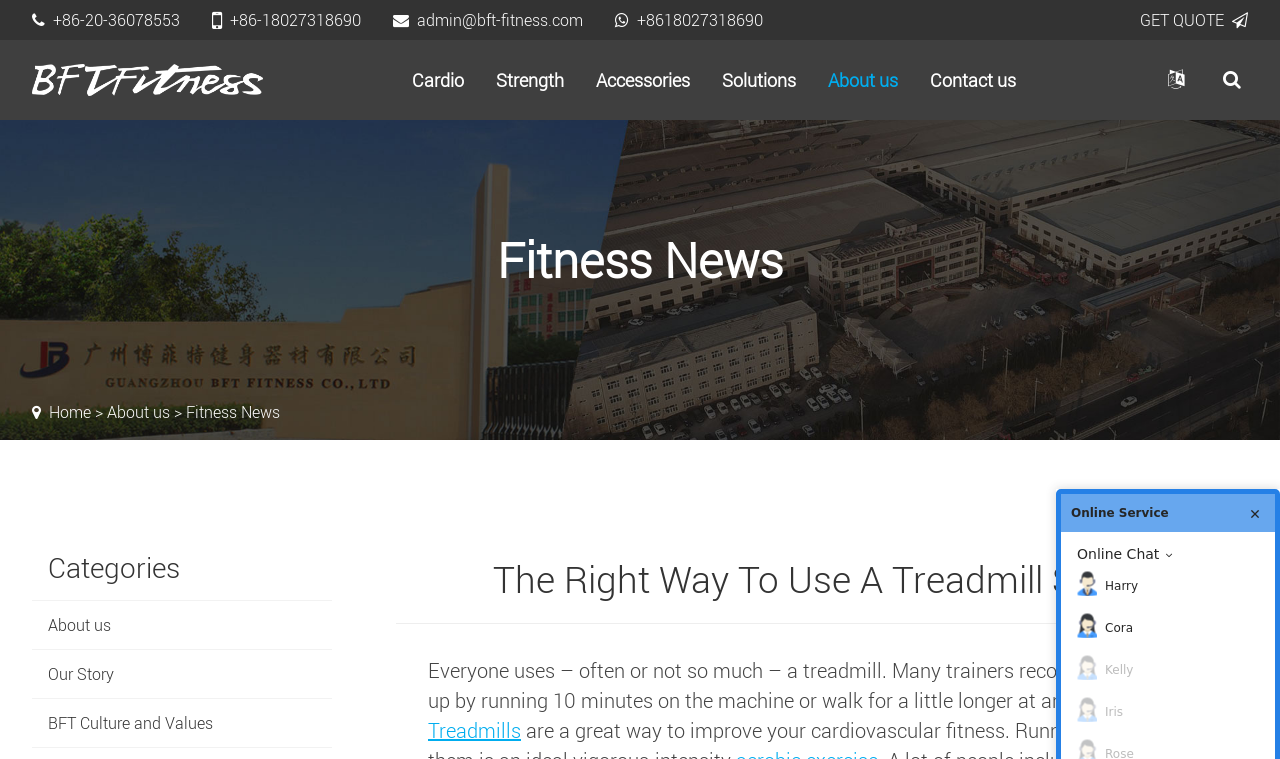Please specify the coordinates of the bounding box for the element that should be clicked to carry out this instruction: "Go to the Cardio page". The coordinates must be four float numbers between 0 and 1, formatted as [left, top, right, bottom].

[0.309, 0.053, 0.375, 0.158]